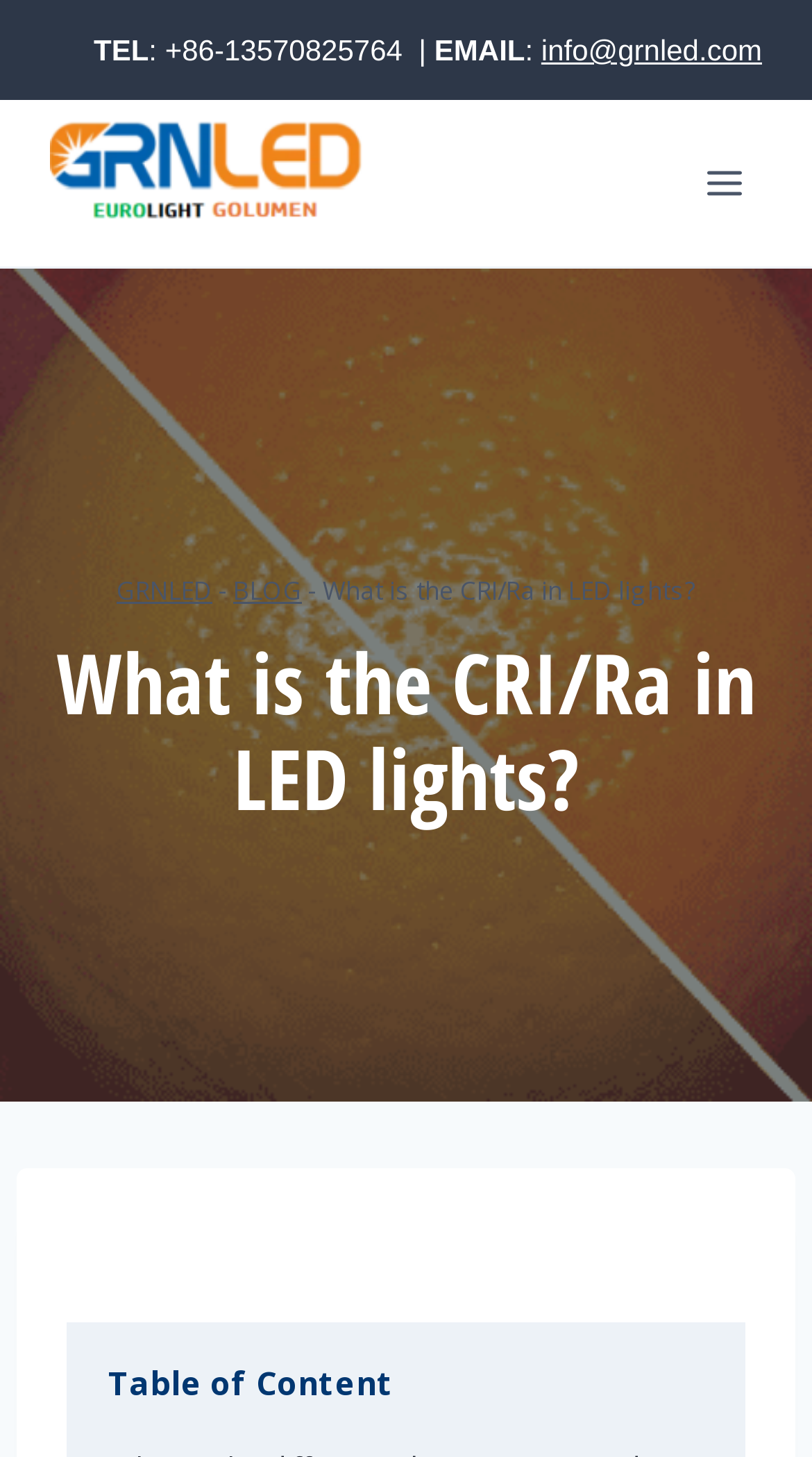Provide a thorough description of the webpage's content and layout.

The webpage is about understanding the concept of CRI (Color Render Index) in LED lights. At the top left corner, there is a logo of GRNLED, accompanied by a link to the website's homepage. Next to the logo, there is a button to open the menu, which is currently not expanded. 

On the top right corner, there is a section containing contact information, including a phone number and an email address. The phone number is prefixed with "TEL" and the email address is prefixed with "EMAIL". 

Below the contact information section, there is a navigation bar with breadcrumbs, showing the current page's location in the website's hierarchy. The breadcrumbs consist of links to the GRNLED homepage and the BLOG section, with the current page's title "What is the CRI/Ra in LED lights?" at the end. 

The main content of the webpage is headed by a large heading with the same title as the breadcrumbs. The content is divided into sections, with a "Table of Content" section at the bottom, which is likely a summary of the main points discussed in the article.